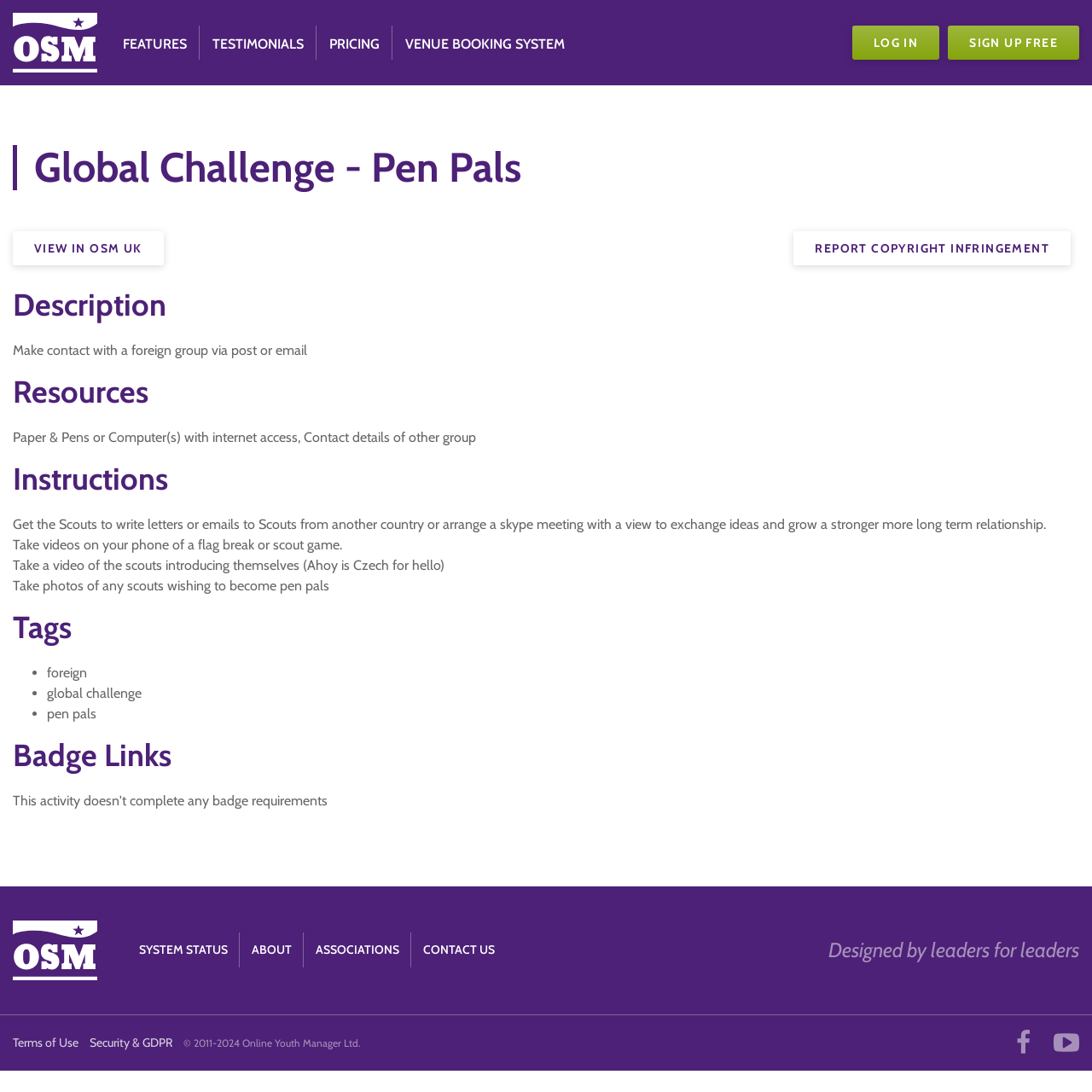Find the bounding box coordinates of the clickable element required to execute the following instruction: "Click on the 'REPORT COPYRIGHT INFRINGEMENT' link". Provide the coordinates as four float numbers between 0 and 1, i.e., [left, top, right, bottom].

[0.727, 0.212, 0.98, 0.243]